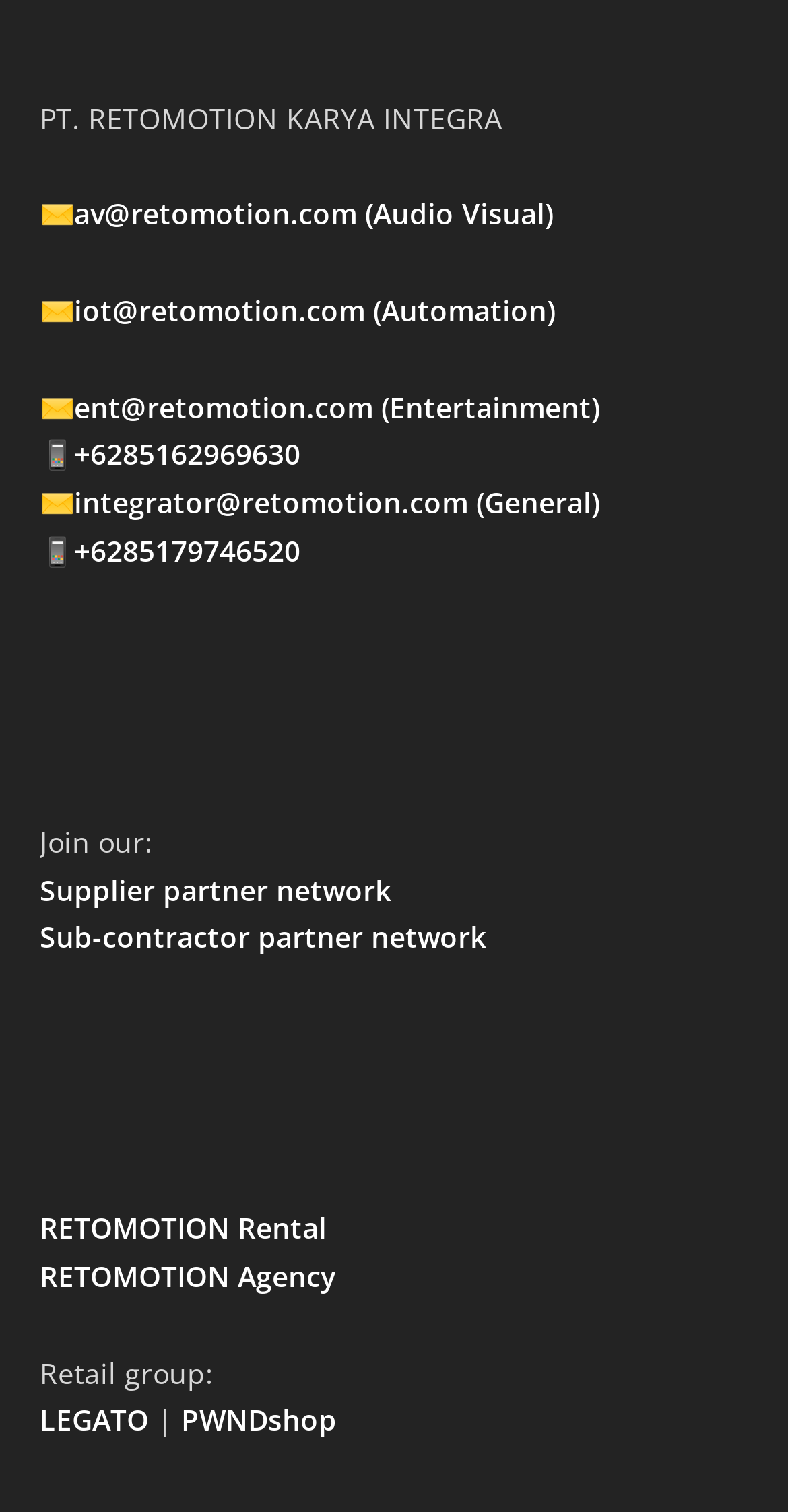Locate the bounding box coordinates of the area you need to click to fulfill this instruction: 'Send an email to Audio Visual department'. The coordinates must be in the form of four float numbers ranging from 0 to 1: [left, top, right, bottom].

[0.094, 0.129, 0.701, 0.154]